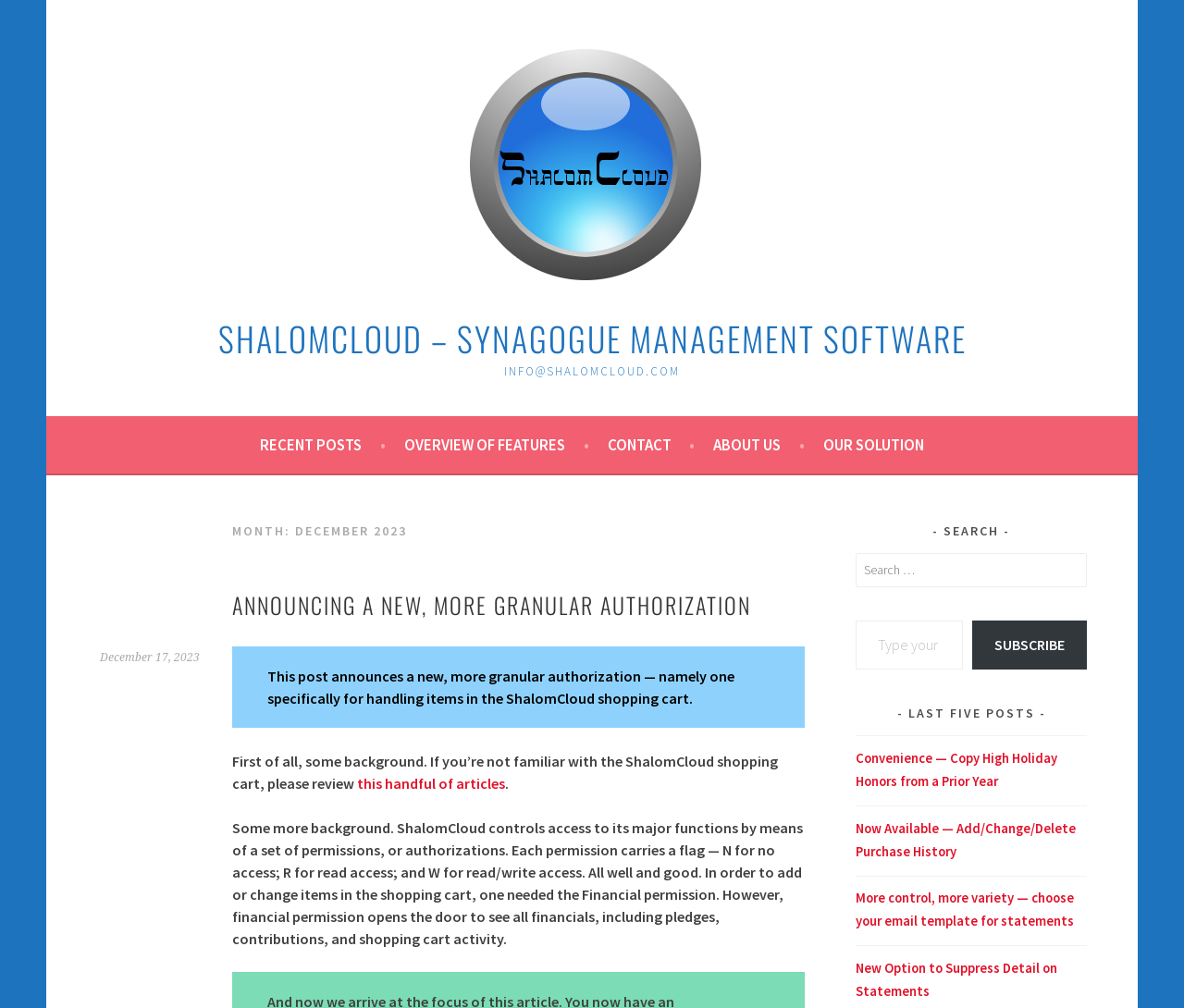Determine the bounding box coordinates of the clickable region to carry out the instruction: "Subscribe with your email".

[0.821, 0.615, 0.918, 0.664]